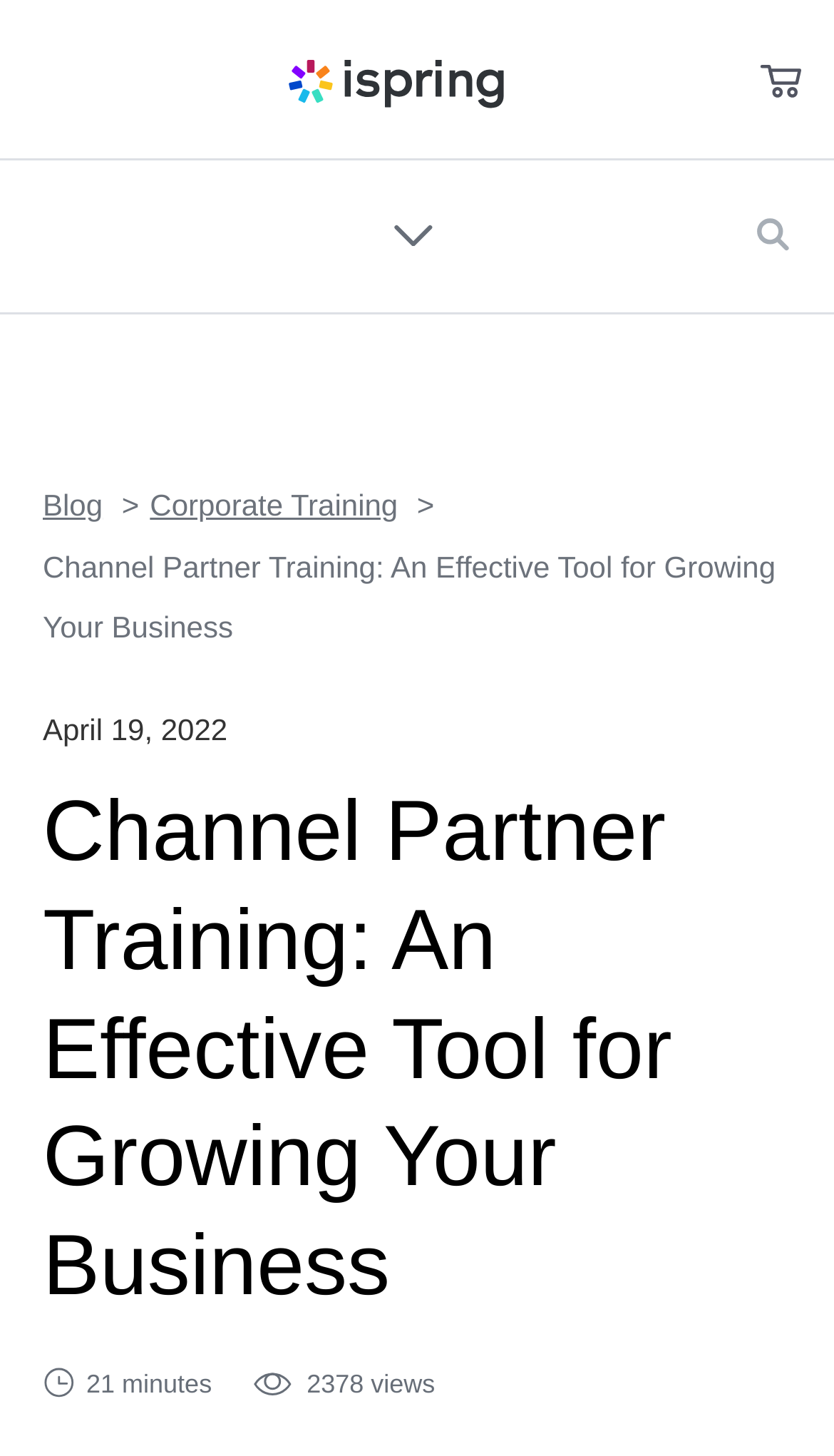Give the bounding box coordinates for the element described by: "Corporate Training".

[0.18, 0.335, 0.477, 0.358]